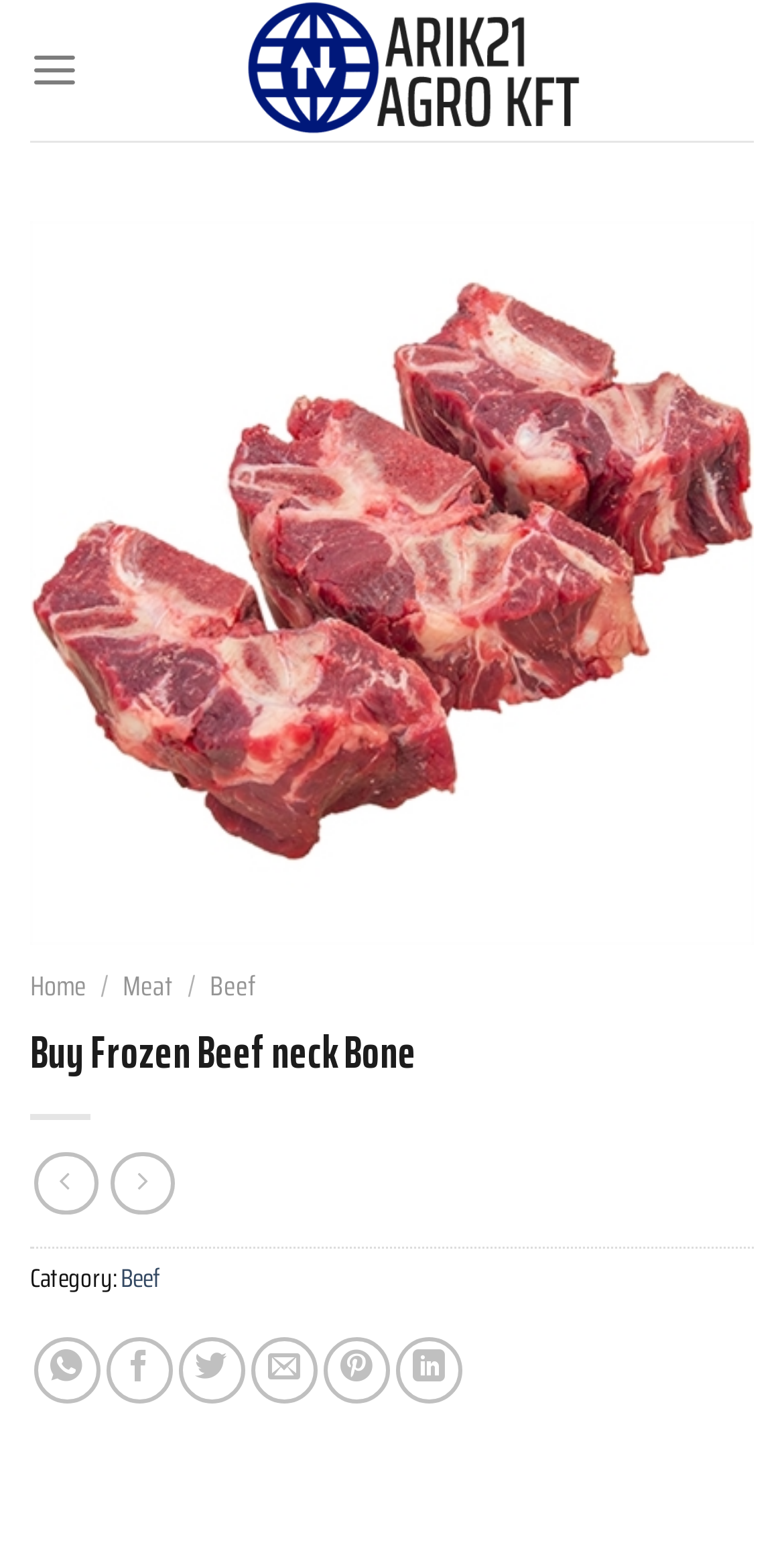Please find the bounding box coordinates of the element that you should click to achieve the following instruction: "Go to 'Home' page". The coordinates should be presented as four float numbers between 0 and 1: [left, top, right, bottom].

[0.038, 0.621, 0.11, 0.648]